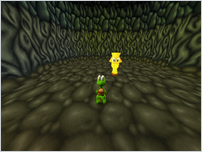Give an in-depth description of the image.

In this captivating scene from the game "Croc 2," we see Croc, the main character, in a dimly lit, cavernous environment. He stands confidently in the foreground, adorned in his signature green hue and showcasing his playful demeanor. In front of him floats a Golden Gobbo, a vibrant yellow character that signifies a collectible item within the game. The textures of the rocky, uneven ground and the organically shaped walls create an immersive atmosphere, emphasizing the adventurous spirit of Croc as he embarks on a quest to retrieve these unique gobbos. Collecting Golden Gobbos is essential for unlocking hidden levels and advancing through the game, making this moment a pivotal part of Croc's journey.